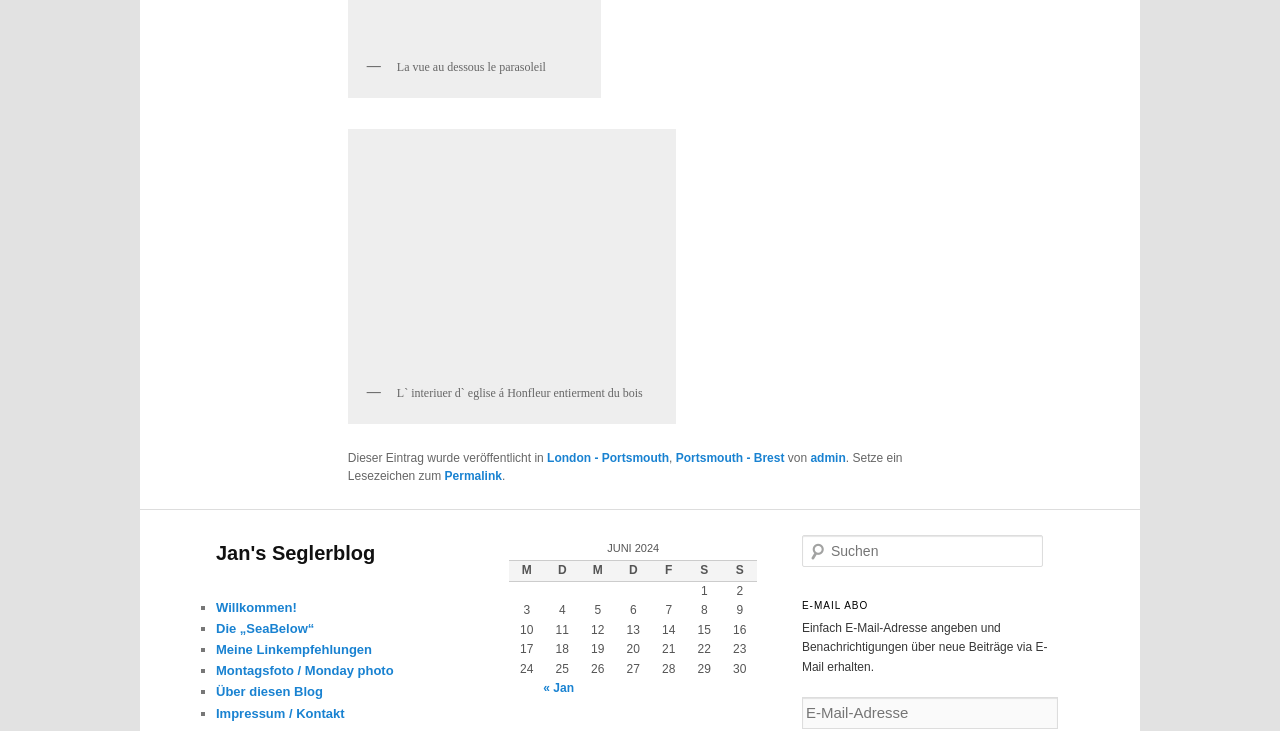Find the bounding box coordinates of the area to click in order to follow the instruction: "Enter email address in the textbox".

[0.627, 0.953, 0.827, 0.998]